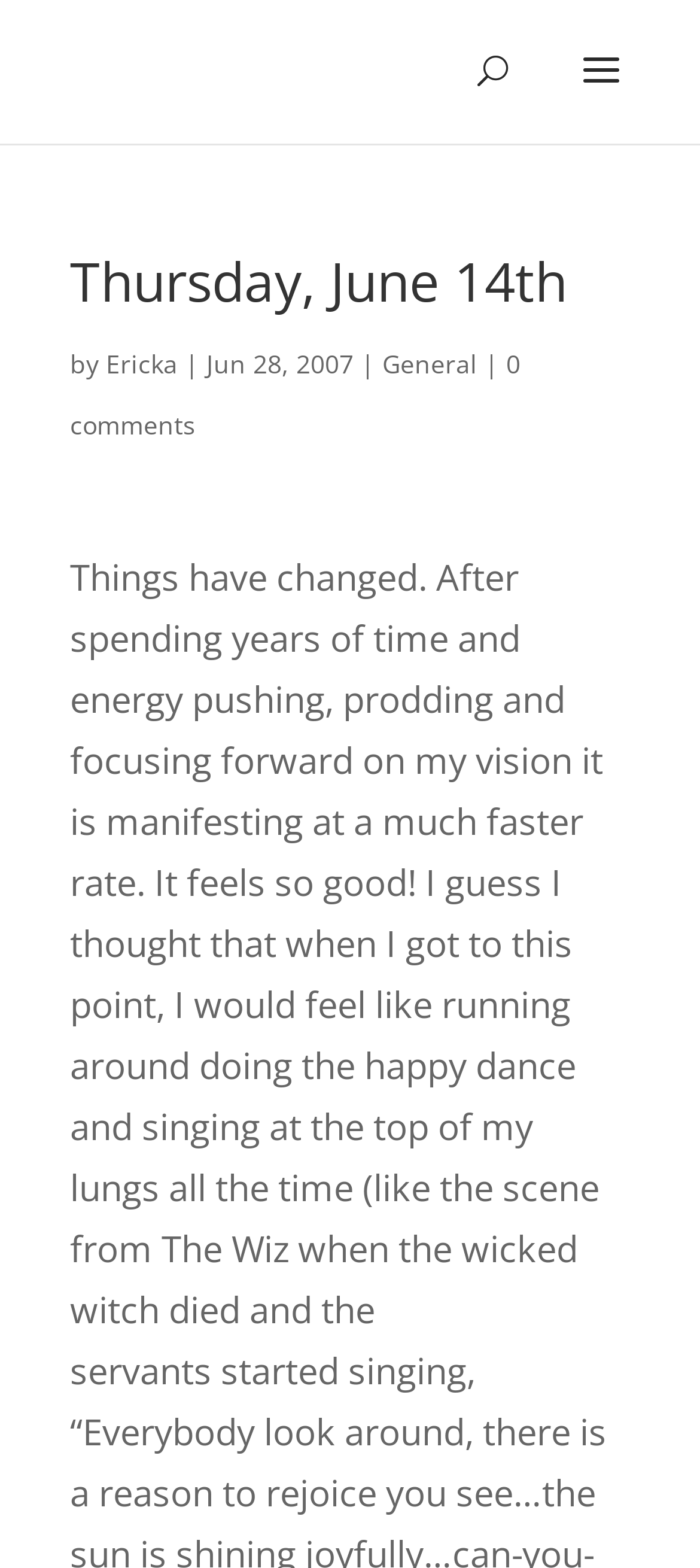What is the category of the post?
Kindly offer a comprehensive and detailed response to the question.

I determined the category by examining the link element with the text 'General' which is located near the top of the webpage, next to the author's name.